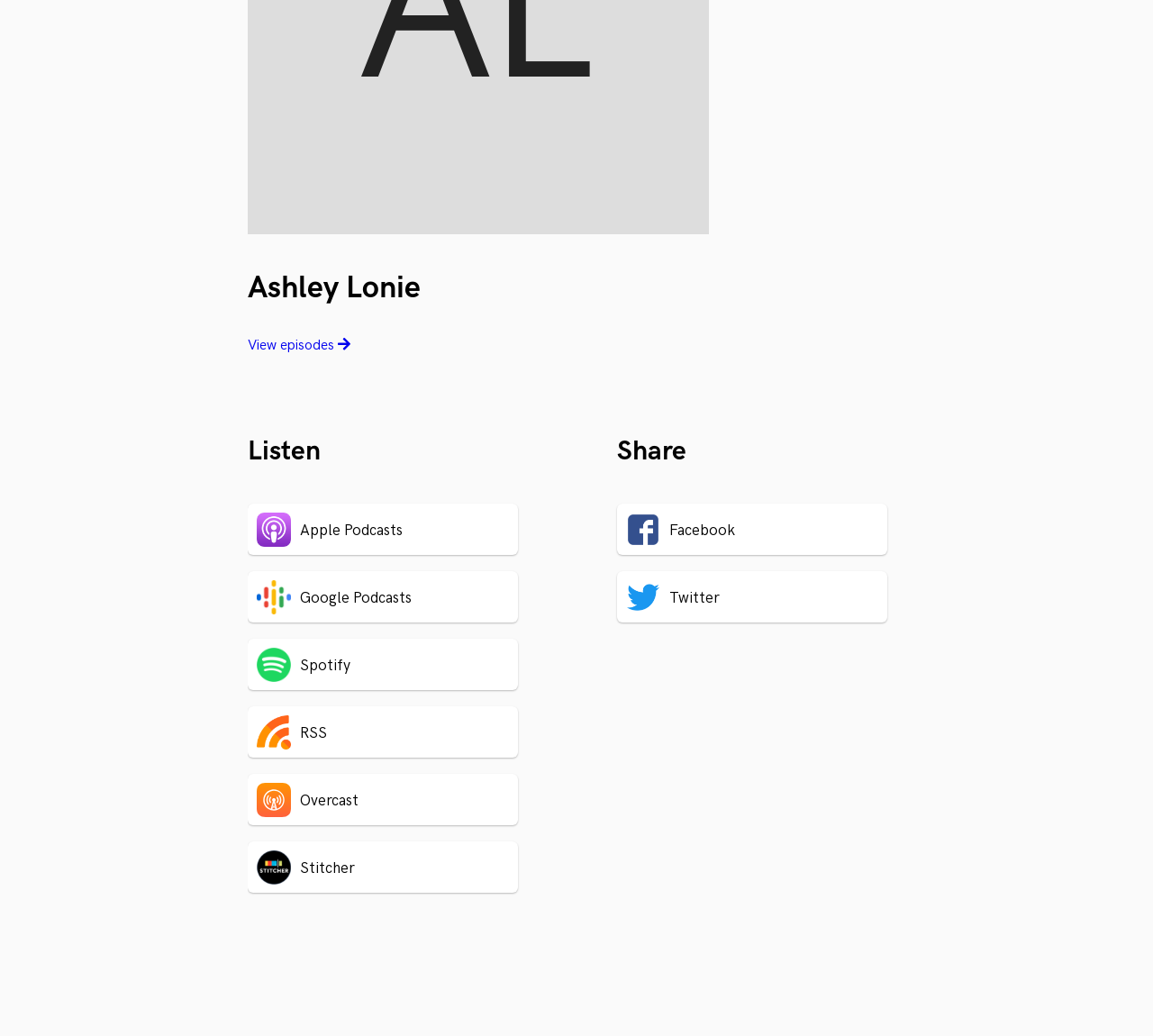How many podcast platforms are listed?
Give a detailed response to the question by analyzing the screenshot.

The number of podcast platforms is obtained by counting the link elements under the 'Listen' heading, which are 'Apple Podcasts', 'Google Podcasts', 'Spotify', 'RSS', 'Overcast', and 'Stitcher'.